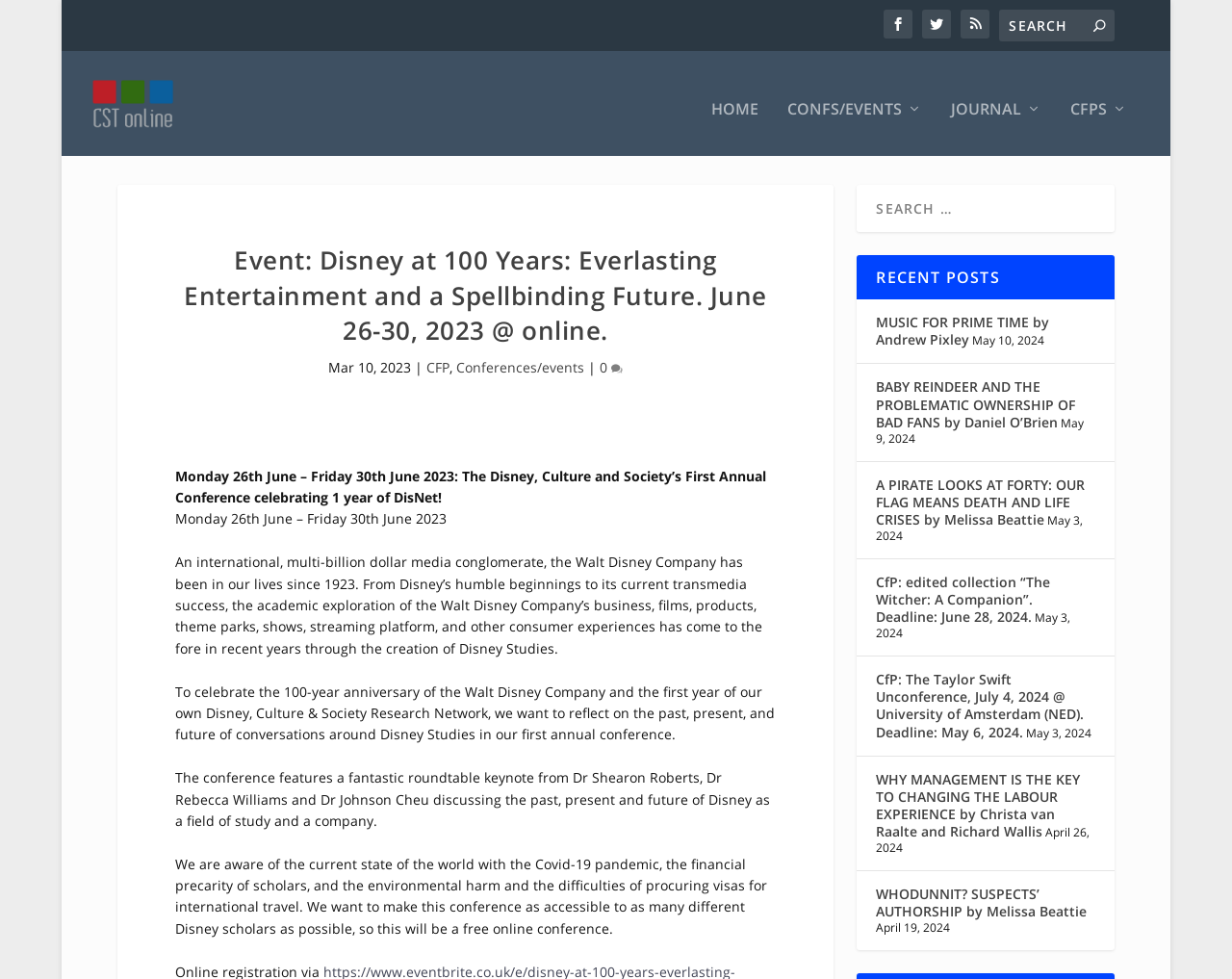Point out the bounding box coordinates of the section to click in order to follow this instruction: "Click on the 'HOME' link".

[0.577, 0.092, 0.616, 0.148]